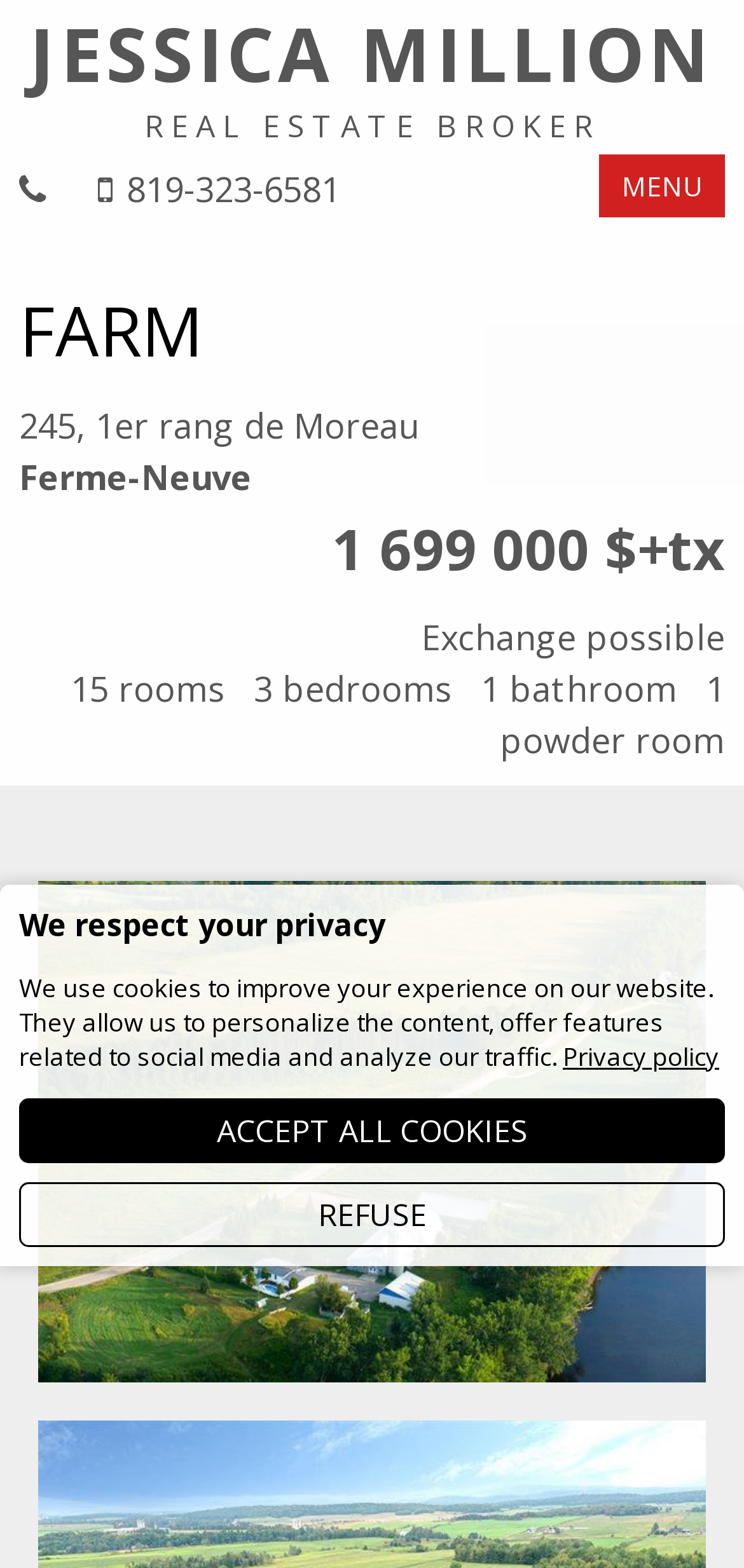Using the webpage screenshot and the element description parent_node: 819-323-6581, determine the bounding box coordinates. Specify the coordinates in the format (top-left x, top-left y, bottom-right x, bottom-right y) with values ranging from 0 to 1.

[0.026, 0.105, 0.131, 0.134]